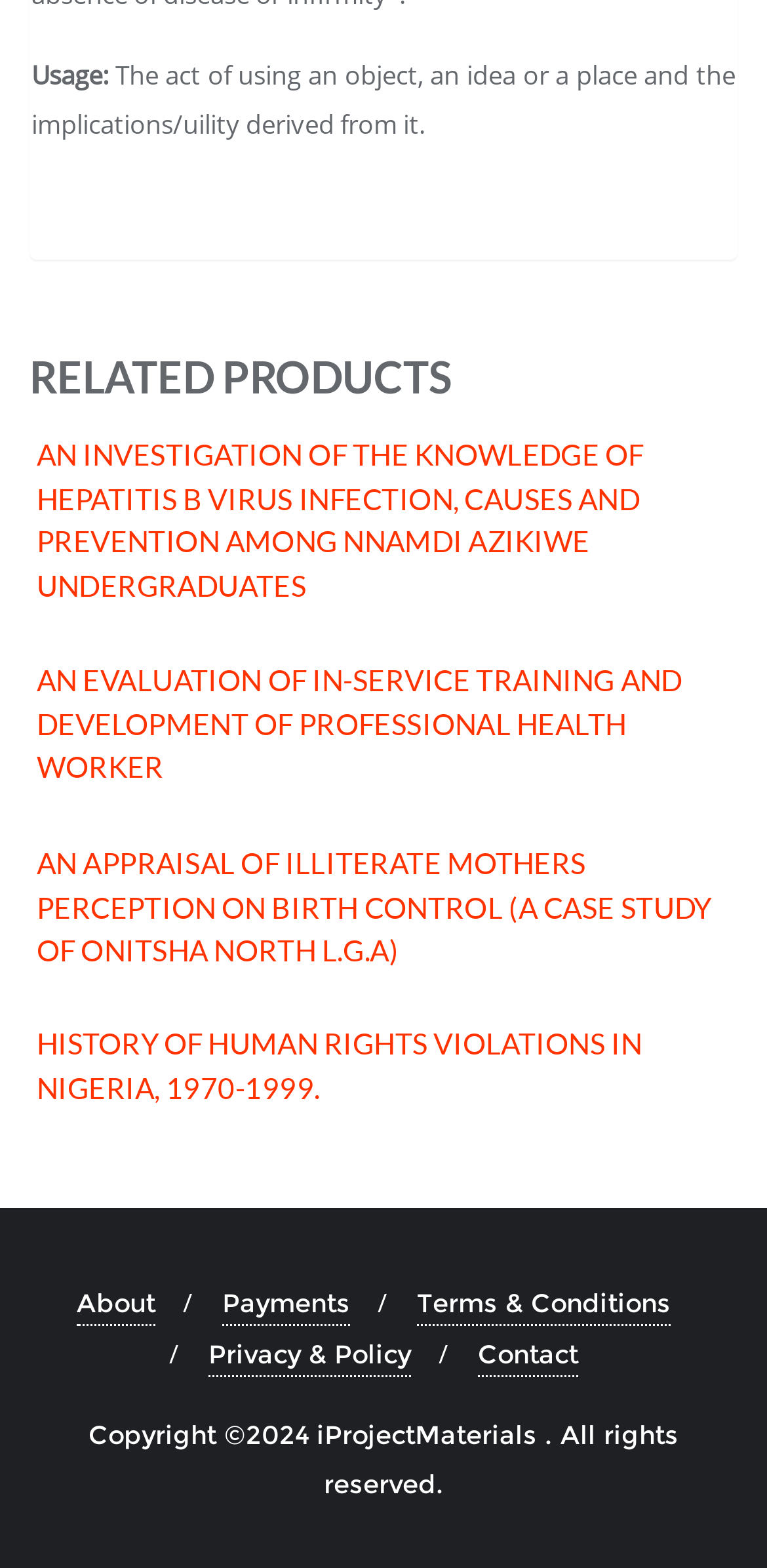Review the image closely and give a comprehensive answer to the question: What is the copyright information at the bottom of the page?

The static text at the bottom of the page reads 'Copyright 2024 iProjectMaterials. All rights reserved.' This indicates that the website and its content are owned by iProjectMaterials and are protected by copyright law.